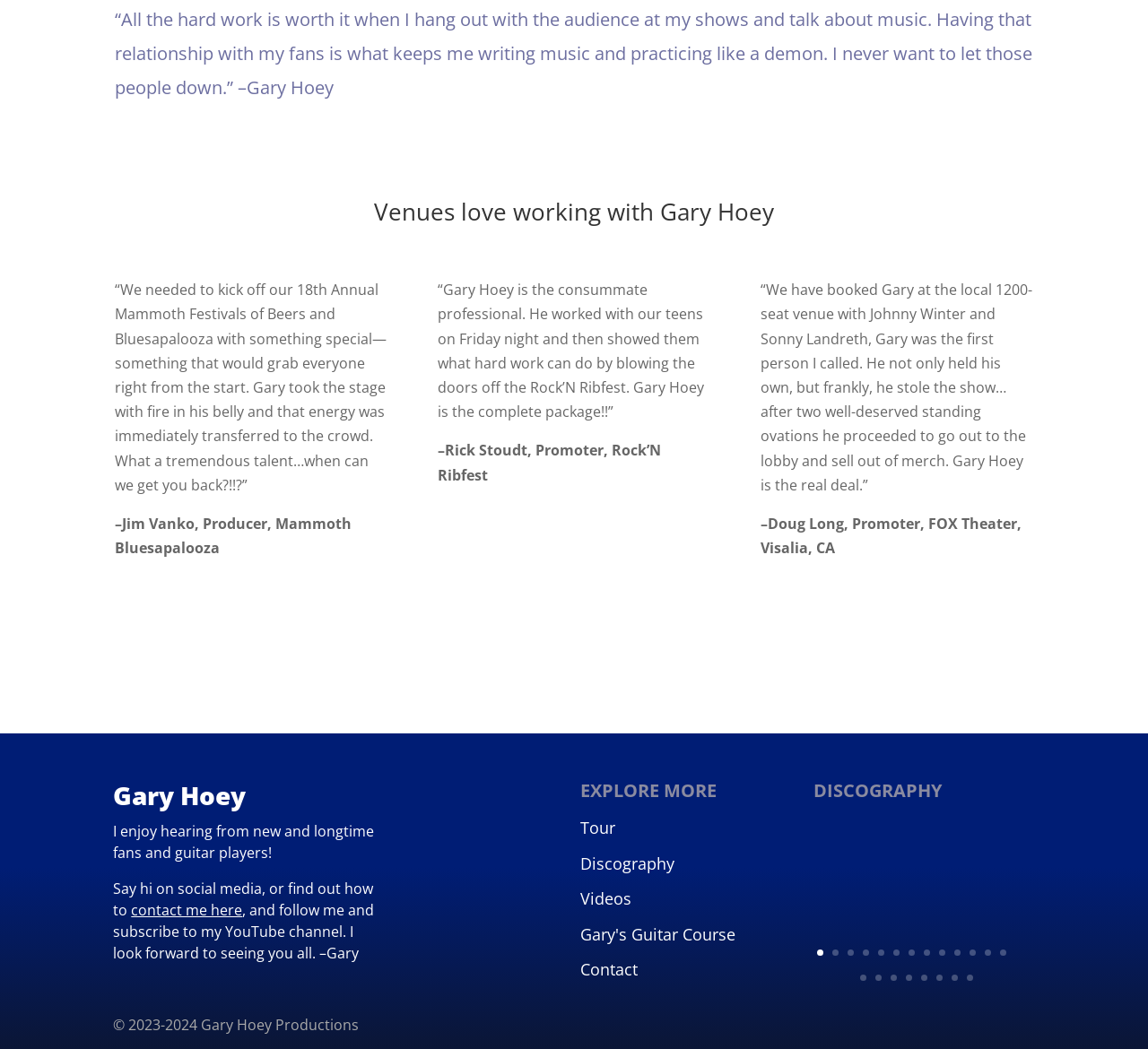Can you provide the bounding box coordinates for the element that should be clicked to implement the instruction: "Check out Gary Hoey's videos"?

[0.505, 0.846, 0.55, 0.867]